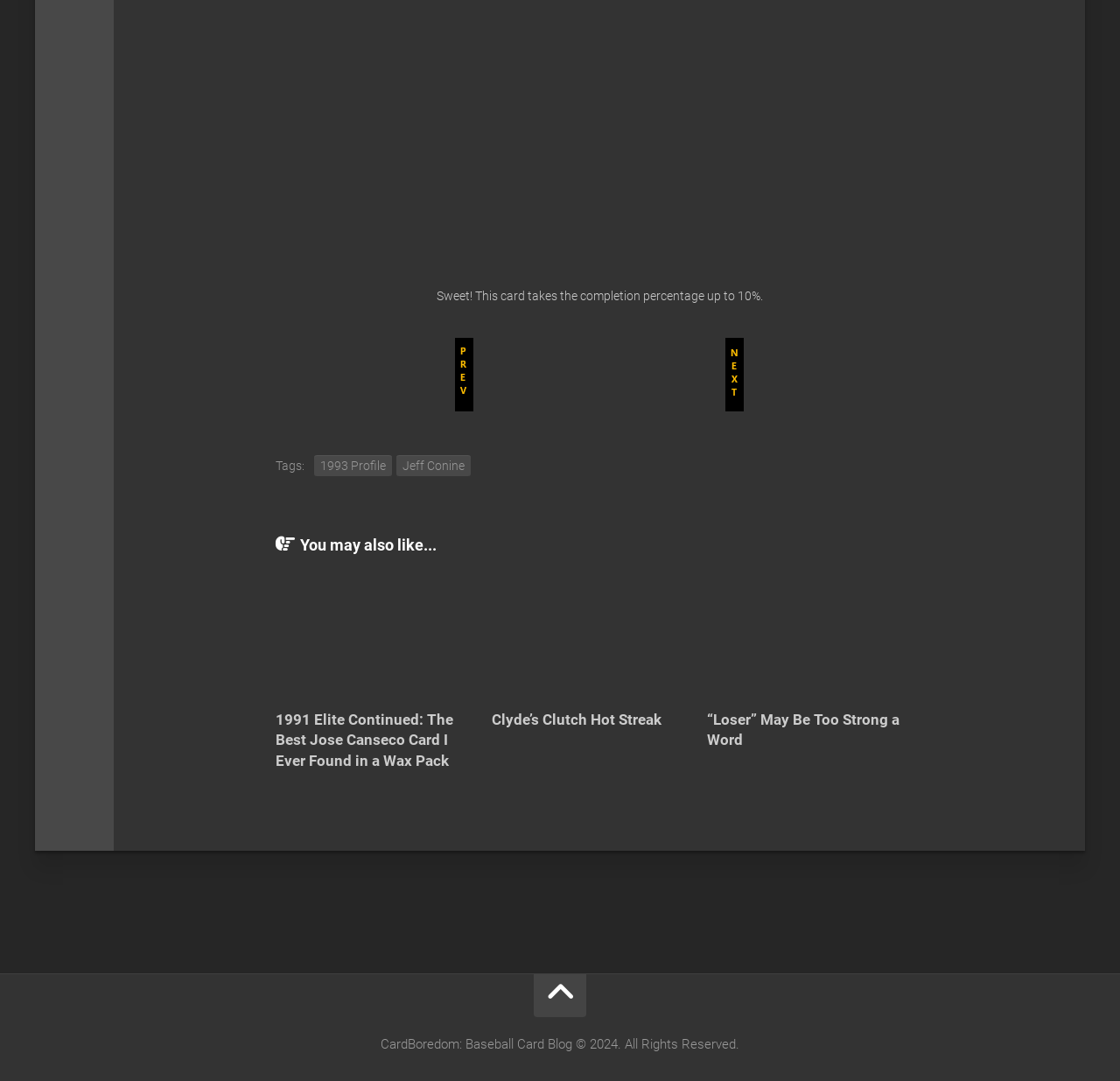Identify the bounding box coordinates for the UI element mentioned here: "Jeff Conine". Provide the coordinates as four float values between 0 and 1, i.e., [left, top, right, bottom].

[0.354, 0.421, 0.42, 0.441]